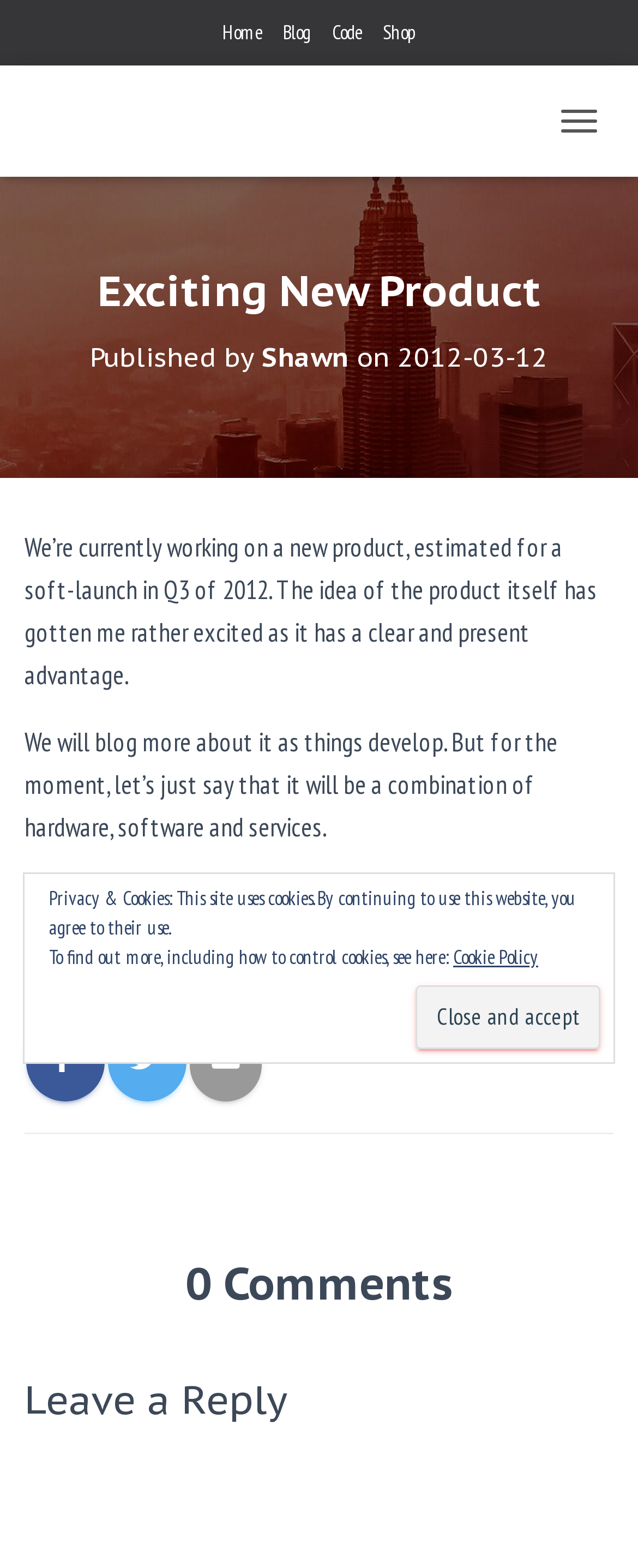Please determine the bounding box of the UI element that matches this description: Cookie Policy. The coordinates should be given as (top-left x, top-left y, bottom-right x, bottom-right y), with all values between 0 and 1.

[0.71, 0.602, 0.844, 0.618]